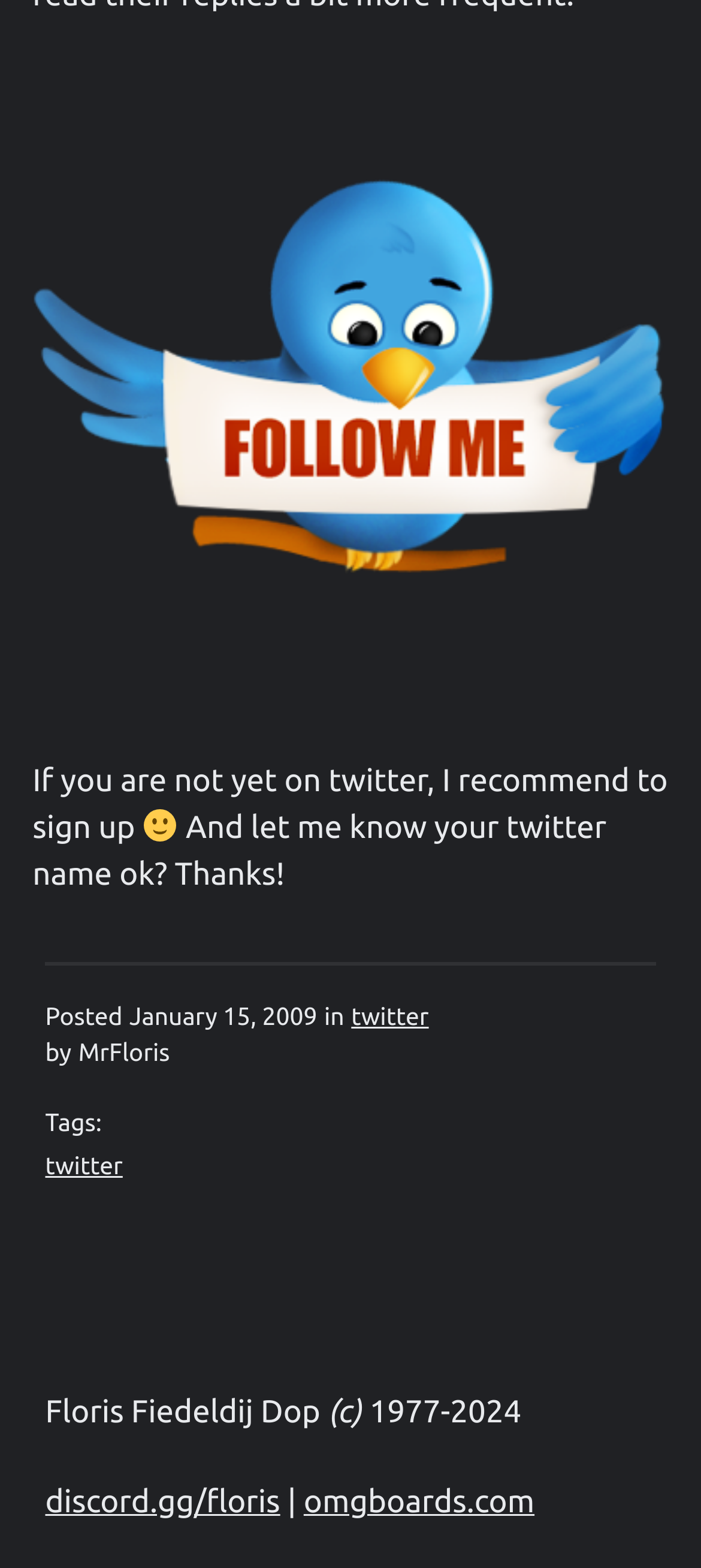What is the copyright year range mentioned at the bottom of the page?
Using the picture, provide a one-word or short phrase answer.

1977-2024